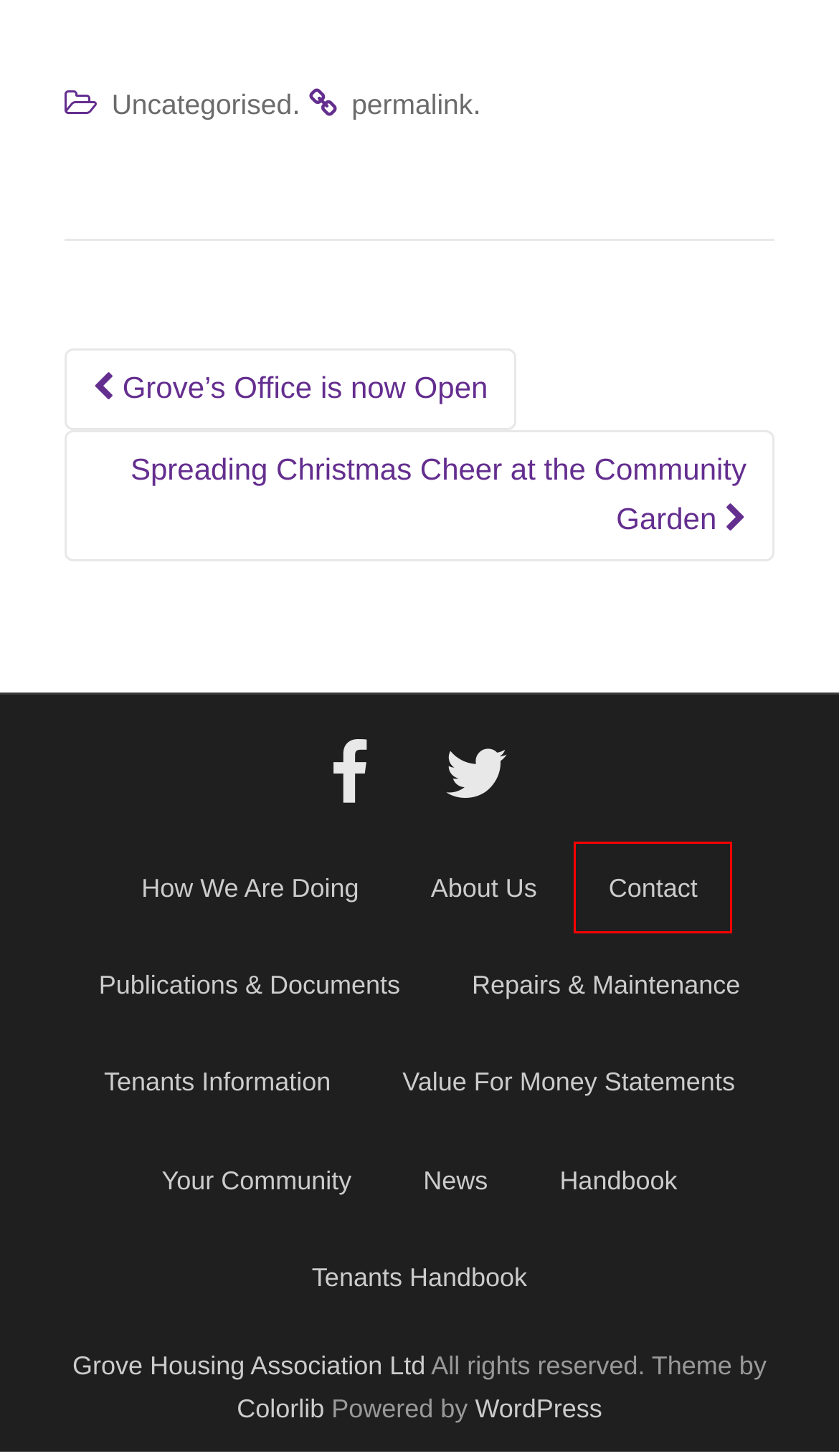Observe the screenshot of a webpage with a red bounding box around an element. Identify the webpage description that best fits the new page after the element inside the bounding box is clicked. The candidates are:
A. Colorlib - Blog
B. How We Are Doing – Grove Community Housing Association
C. Contact – Grove Community Housing Association
D. Tenants Handbook – Grove Community Housing Association
E. Tenants Information – Grove Community Housing Association
F. Your Community – Grove Community Housing Association
G. Blog Tool, Publishing Platform, and CMS – WordPress.org
H. Repairs & Maintenance – Grove Community Housing Association

C